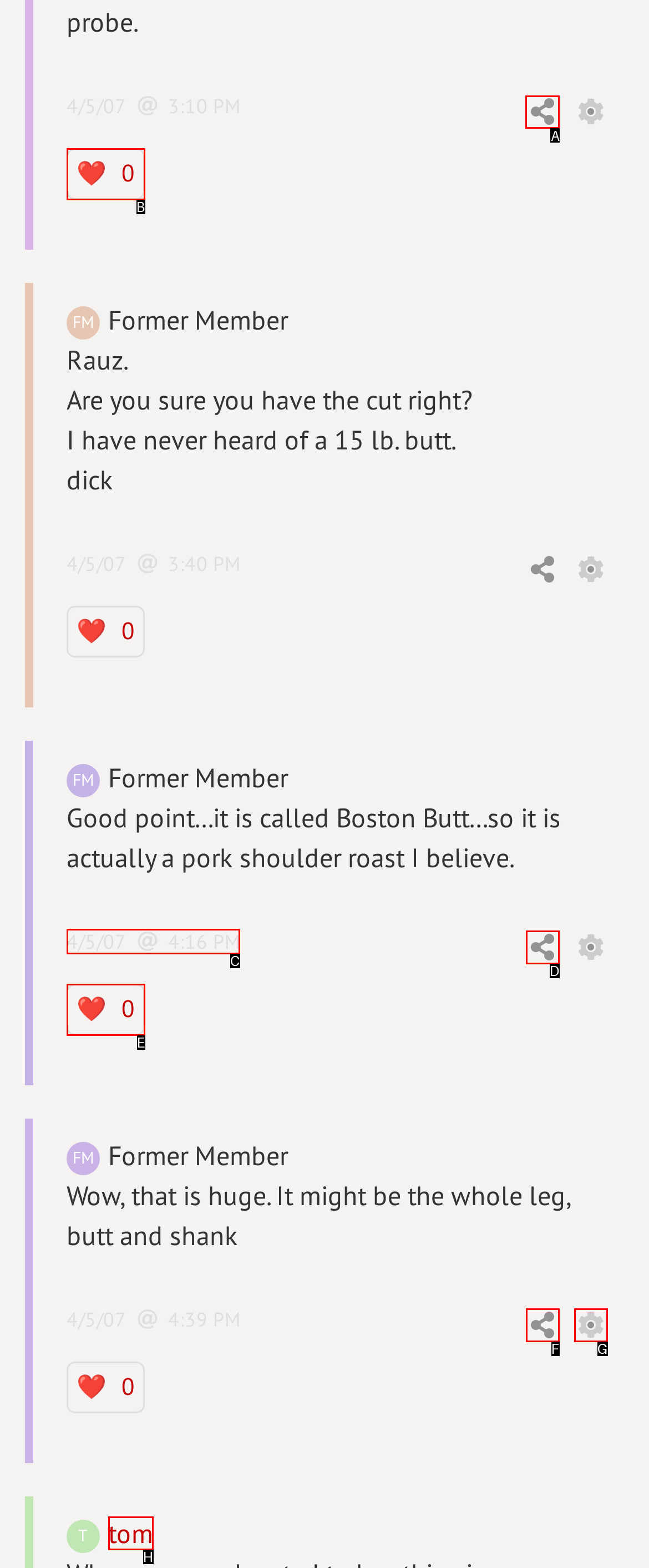Find the HTML element to click in order to complete this task: Click the 'Share' link
Answer with the letter of the correct option.

A